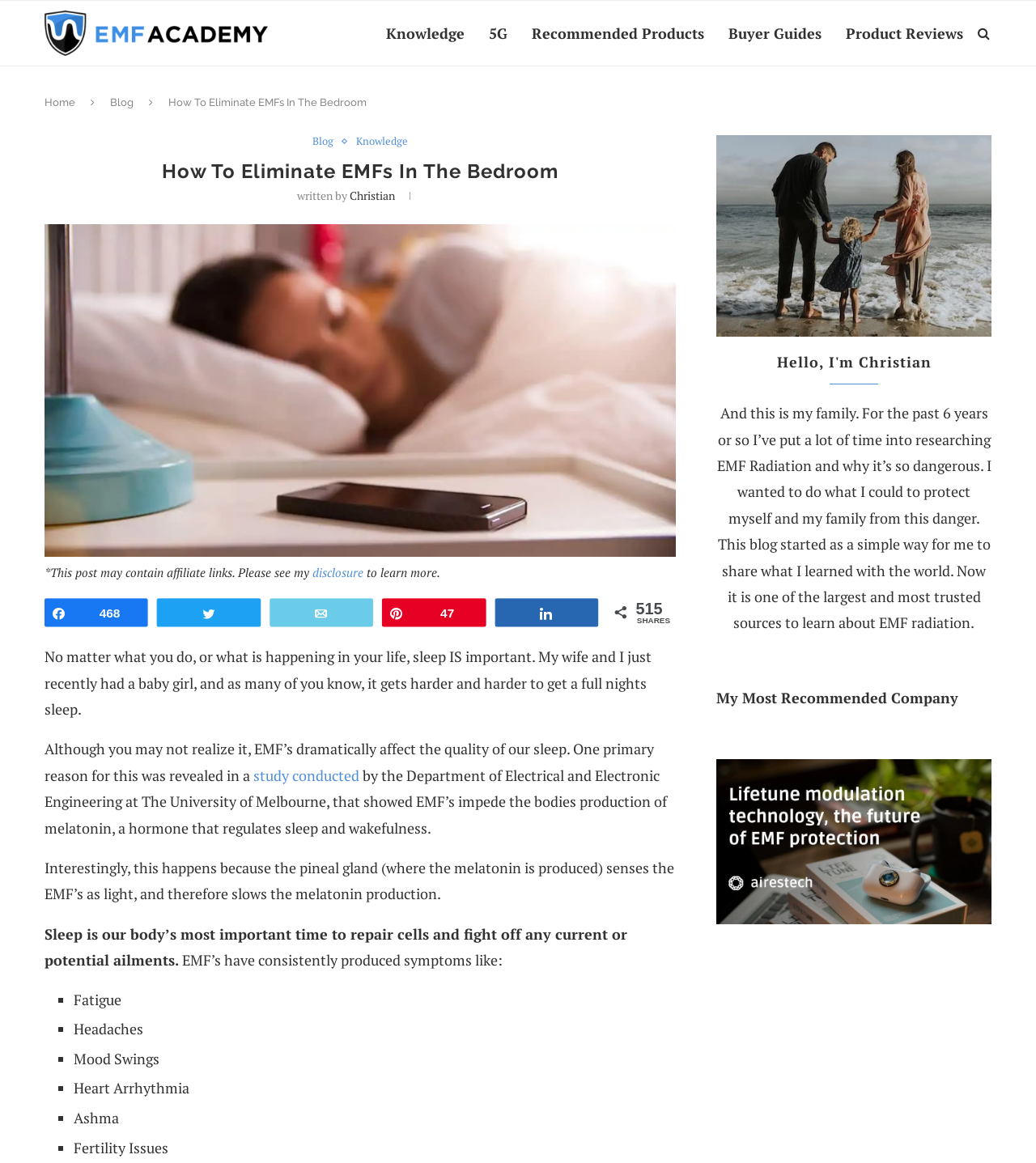Determine the bounding box coordinates for the area you should click to complete the following instruction: "Click on the 'EMF Academy' link".

[0.043, 0.001, 0.259, 0.056]